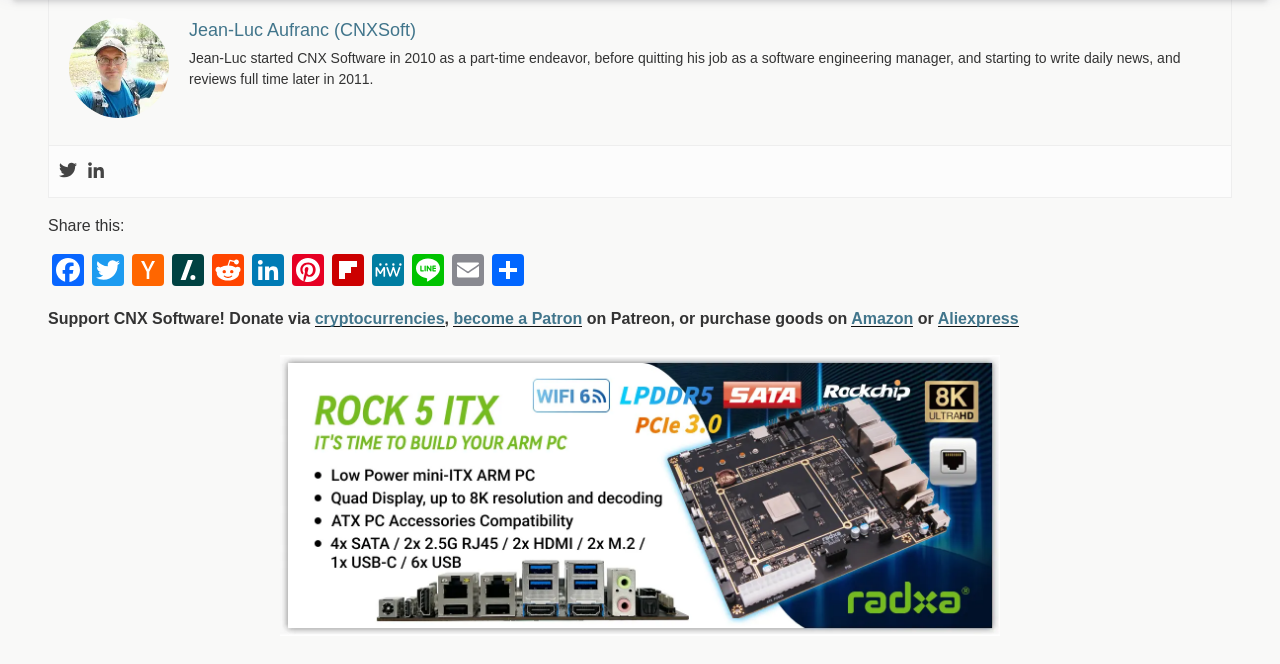Give a one-word or one-phrase response to the question:
What is the profession of Jean-Luc Aufranc before starting CNX Software?

Software engineering manager